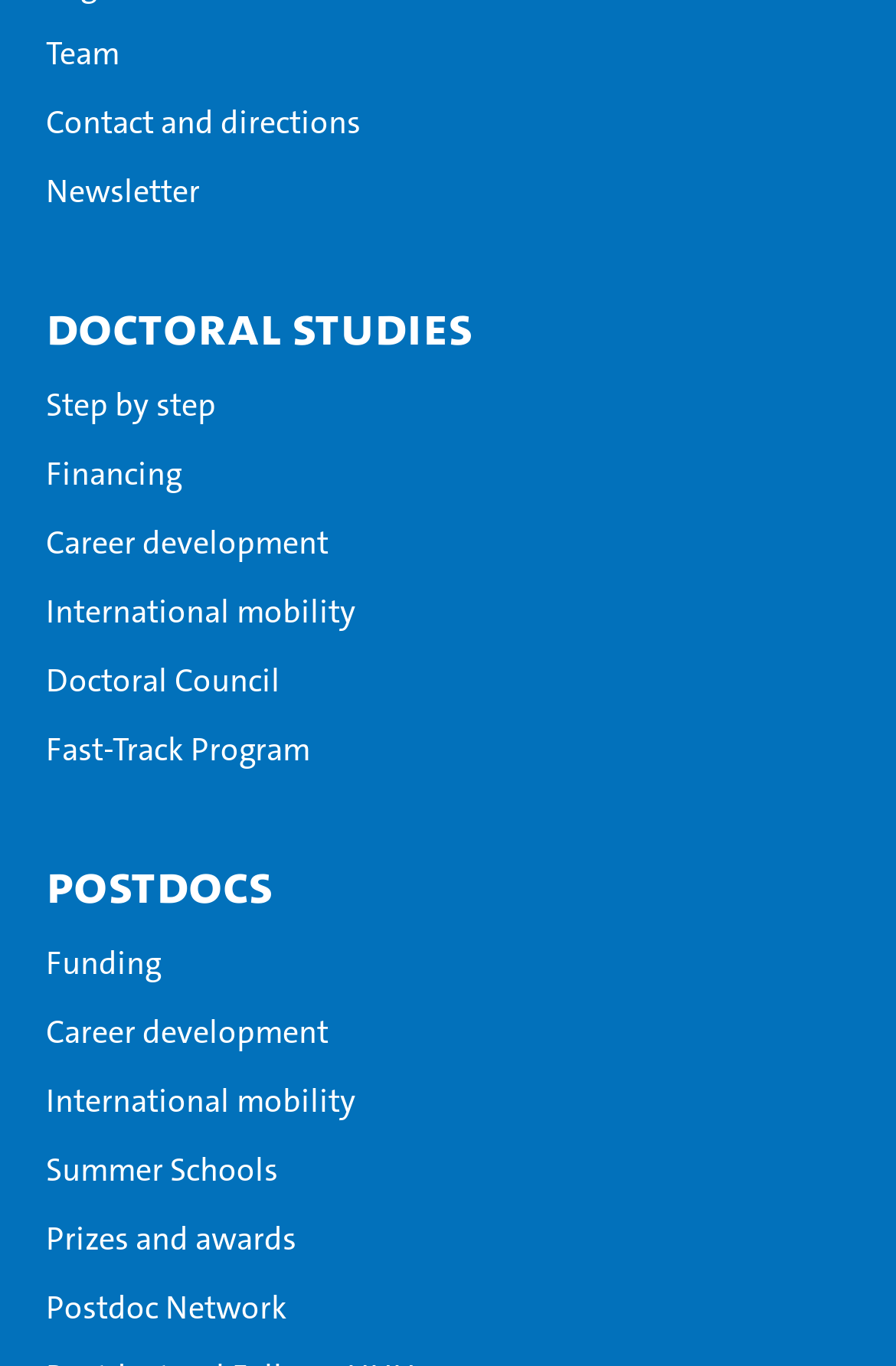Please find the bounding box coordinates of the element that must be clicked to perform the given instruction: "Click on Team". The coordinates should be four float numbers from 0 to 1, i.e., [left, top, right, bottom].

[0.051, 0.023, 0.174, 0.054]